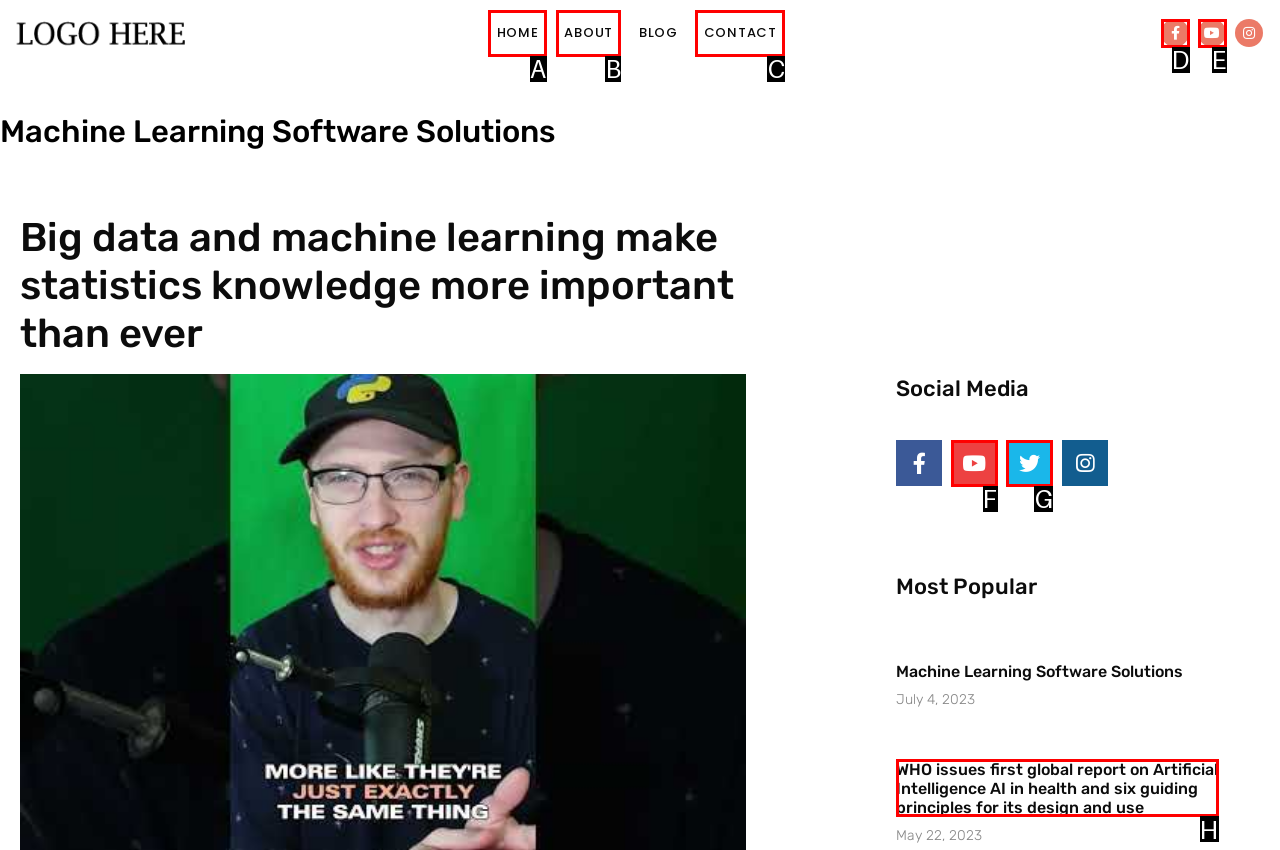Choose the HTML element that aligns with the description: Twitter. Indicate your choice by stating the letter.

G